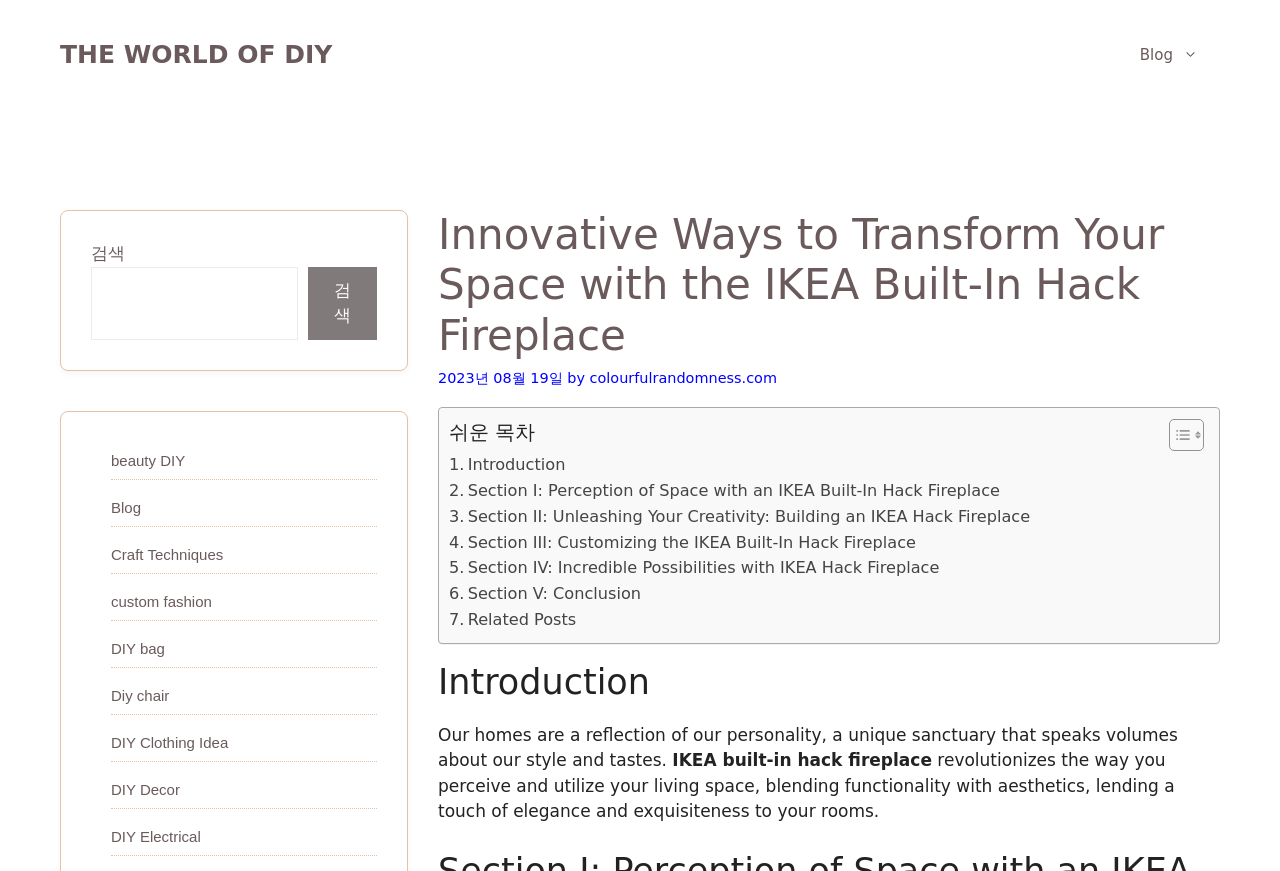Please locate the bounding box coordinates of the region I need to click to follow this instruction: "Toggle the table of content".

[0.902, 0.48, 0.937, 0.519]